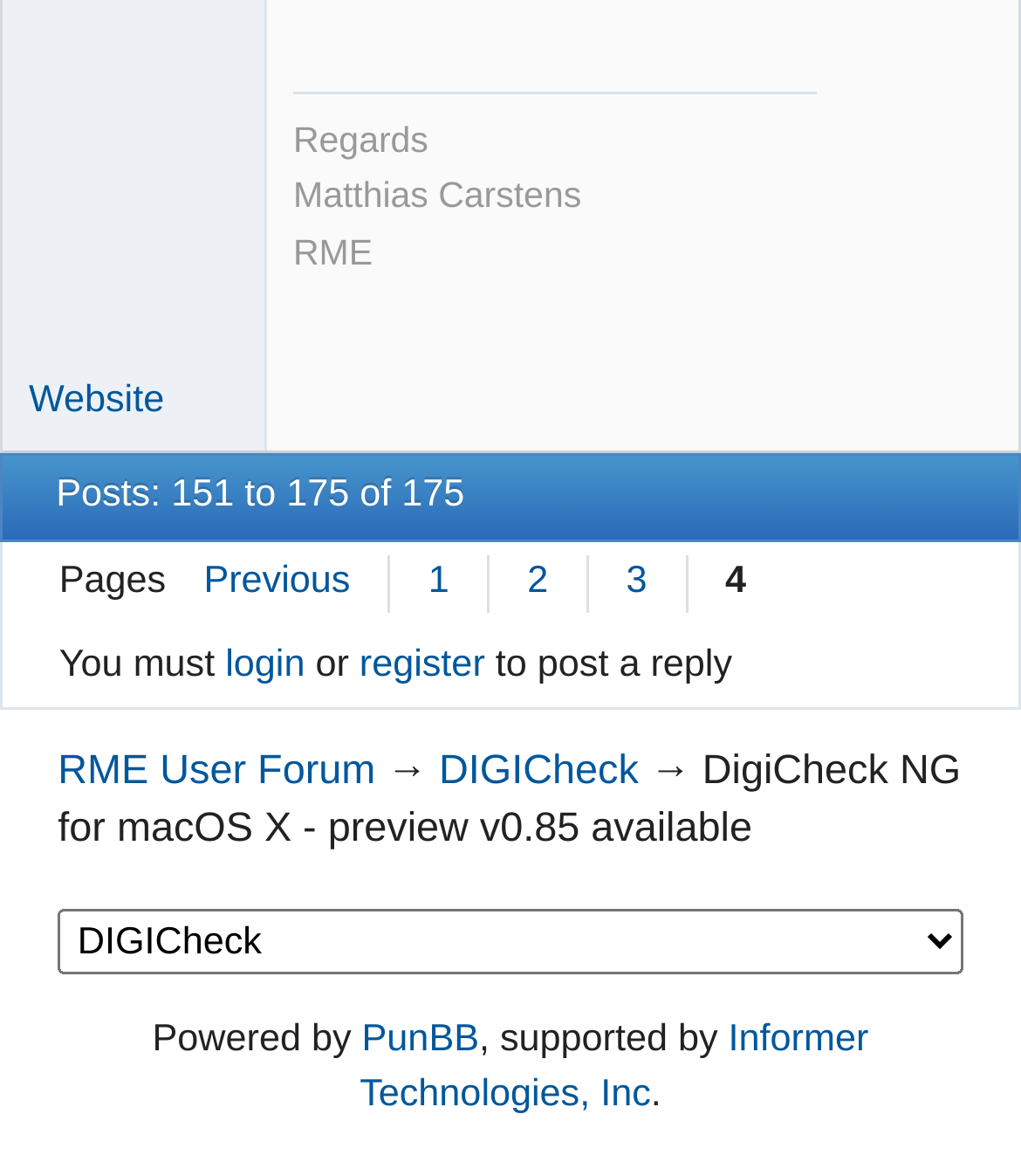What is the name of the company supporting the forum?
Answer the question with just one word or phrase using the image.

Informer Technologies, Inc